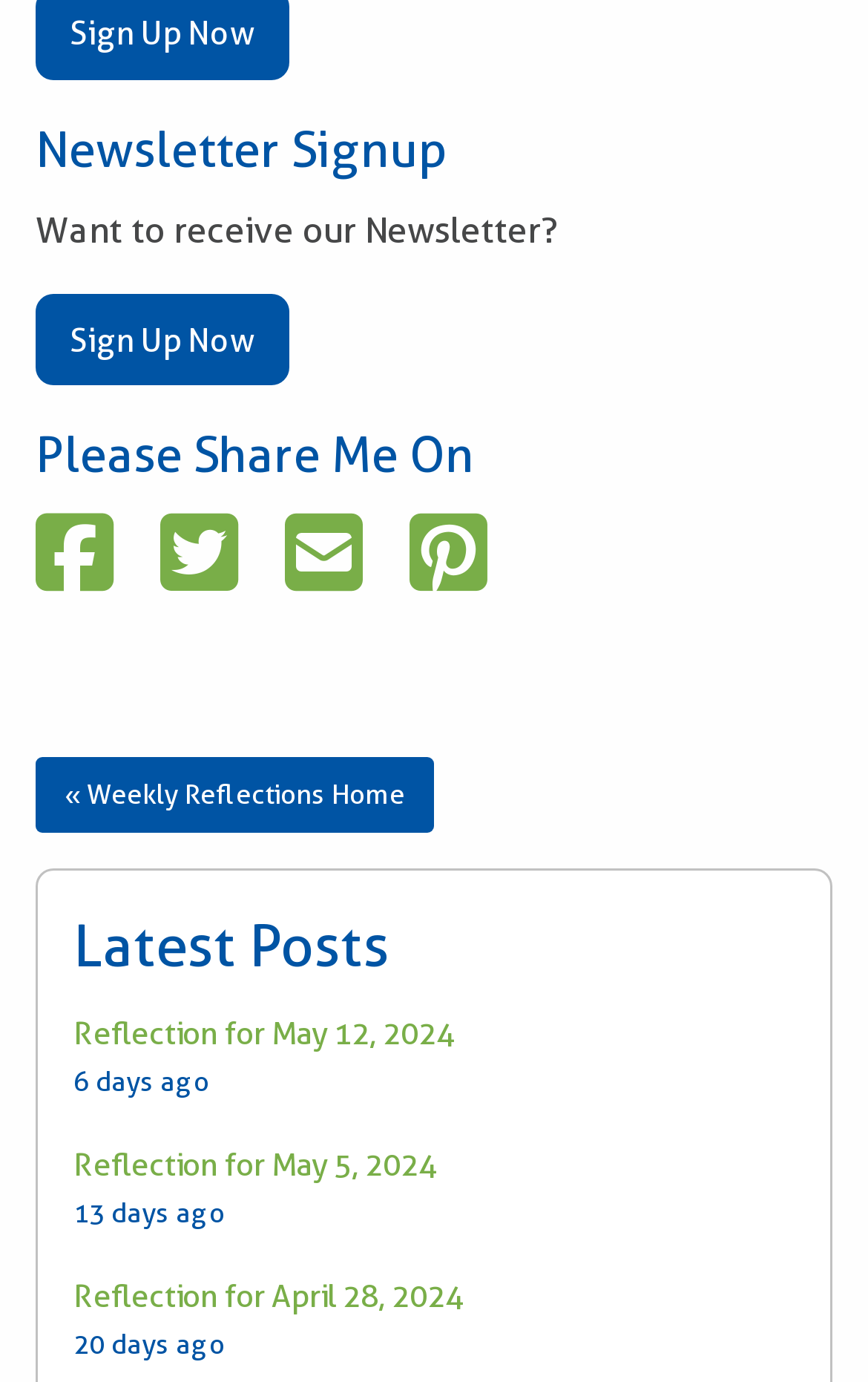Please determine the bounding box coordinates of the clickable area required to carry out the following instruction: "Share on Twitter". The coordinates must be four float numbers between 0 and 1, represented as [left, top, right, bottom].

[0.185, 0.367, 0.287, 0.432]